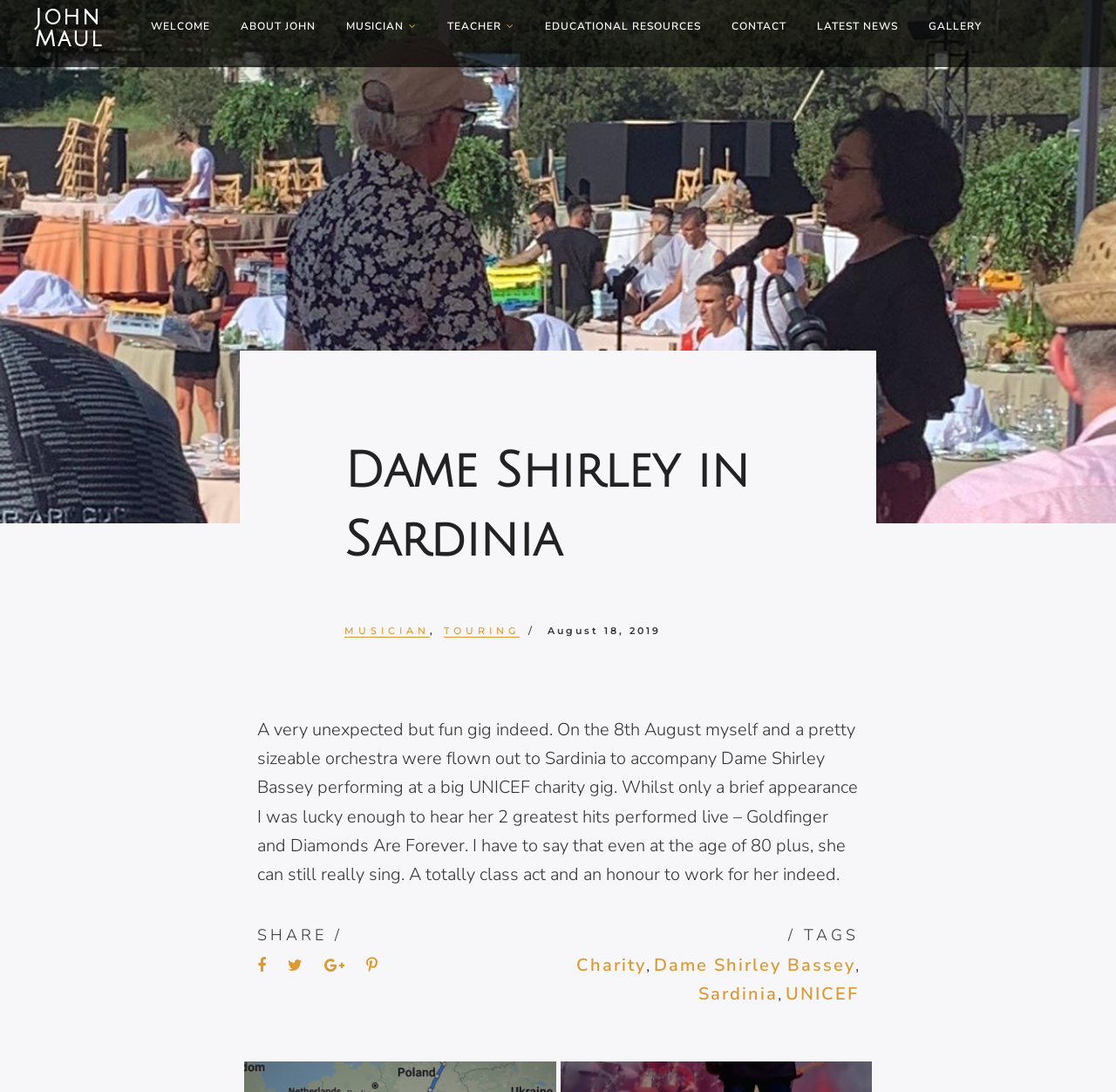Locate the bounding box coordinates of the element's region that should be clicked to carry out the following instruction: "Read the article about Dame Shirley in Sardinia". The coordinates need to be four float numbers between 0 and 1, i.e., [left, top, right, bottom].

[0.309, 0.401, 0.691, 0.526]